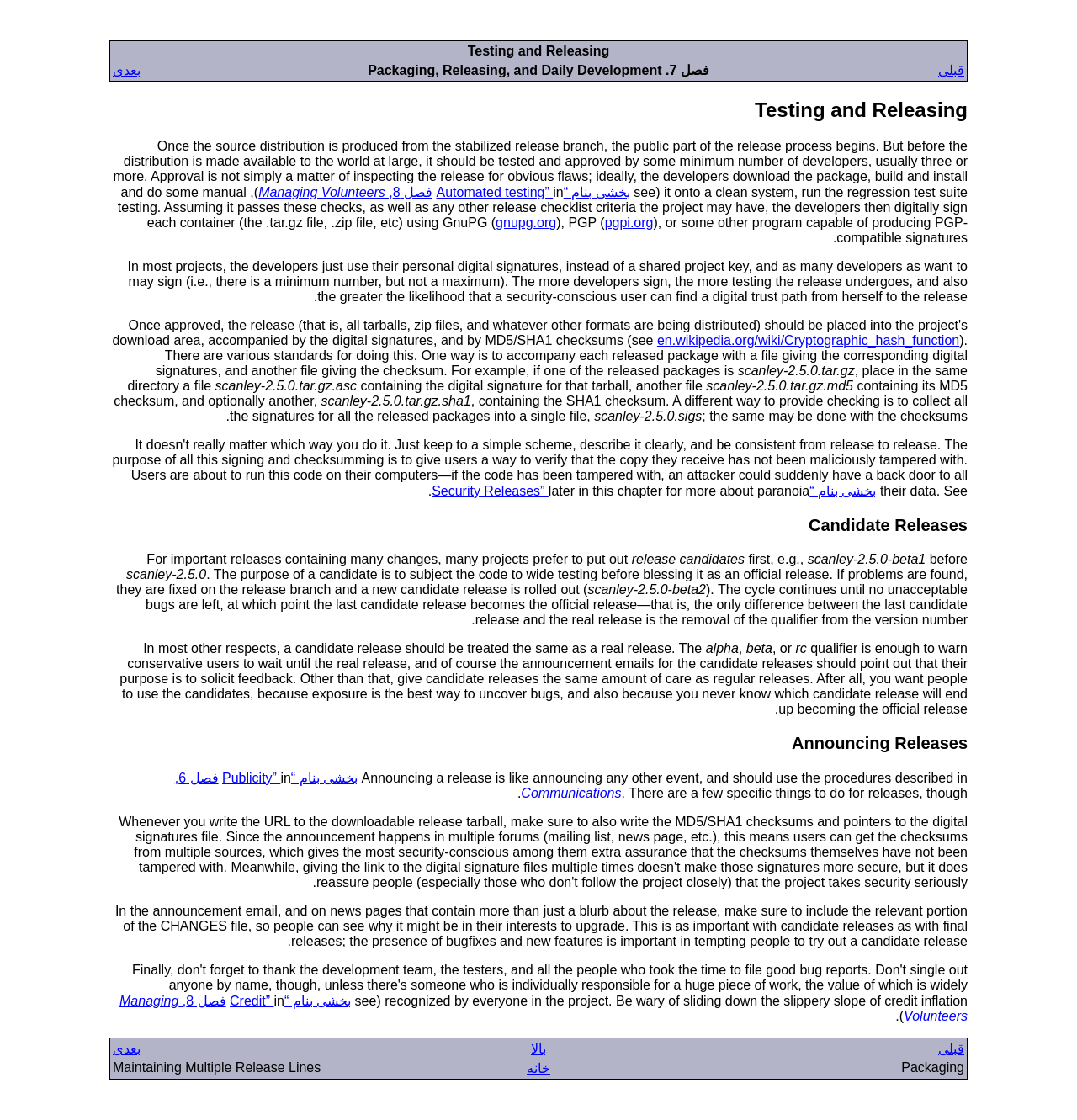Determine the bounding box coordinates (top-left x, top-left y, bottom-right x, bottom-right y) of the UI element described in the following text: name="submit" value="Post Comment"

None